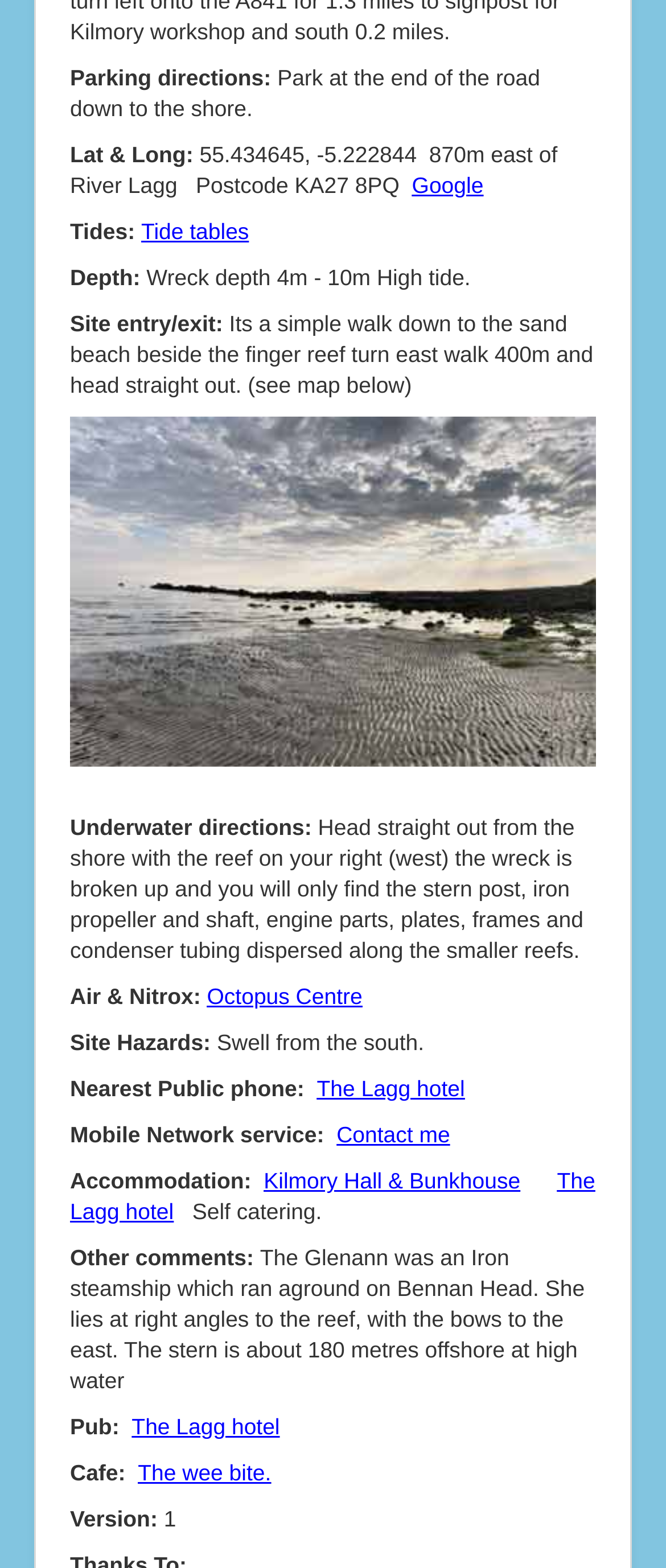Specify the bounding box coordinates of the element's region that should be clicked to achieve the following instruction: "browse services". The bounding box coordinates consist of four float numbers between 0 and 1, in the format [left, top, right, bottom].

None